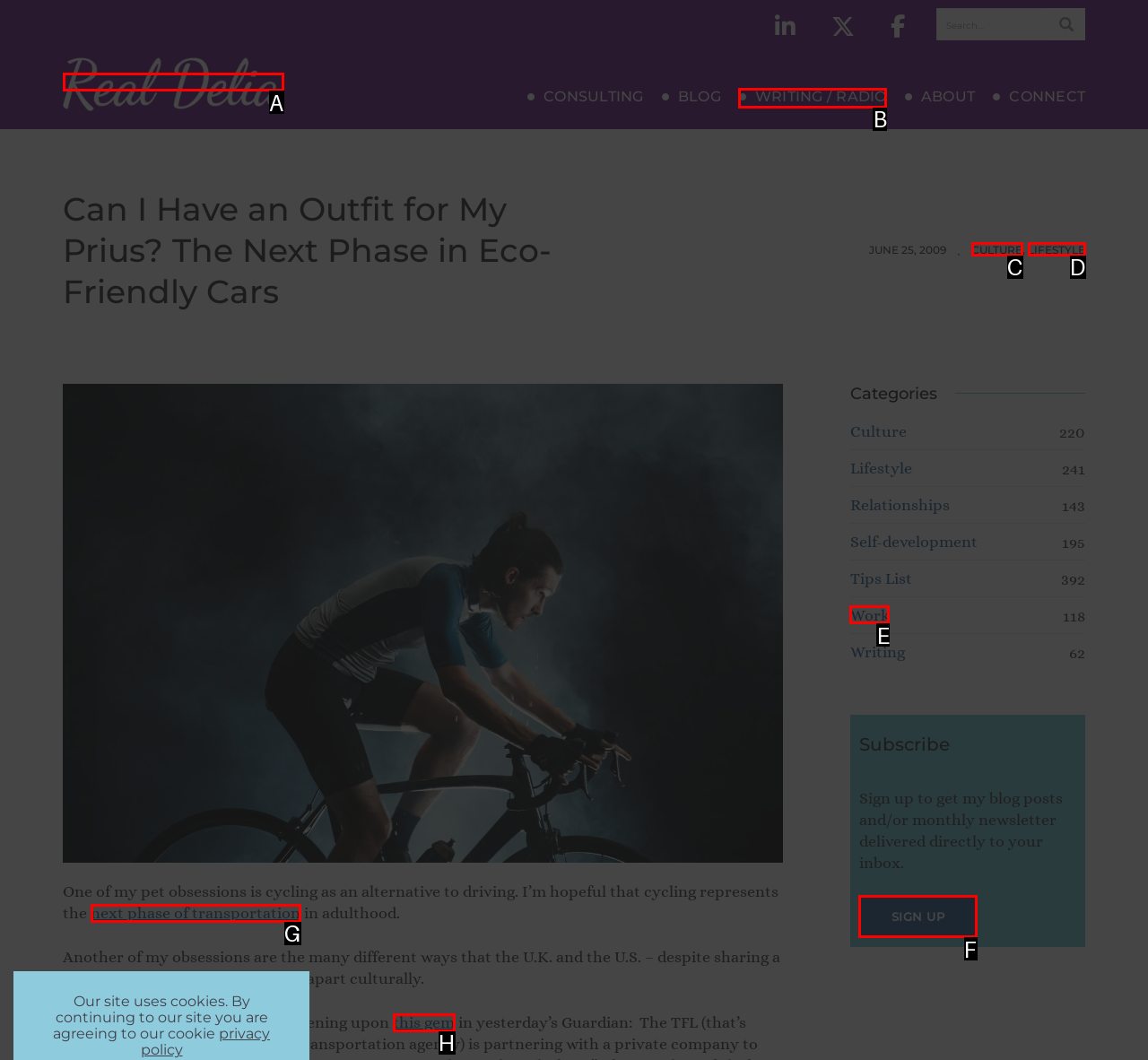Select the right option to accomplish this task: Click on the 'Real Delia' link. Reply with the letter corresponding to the correct UI element.

A